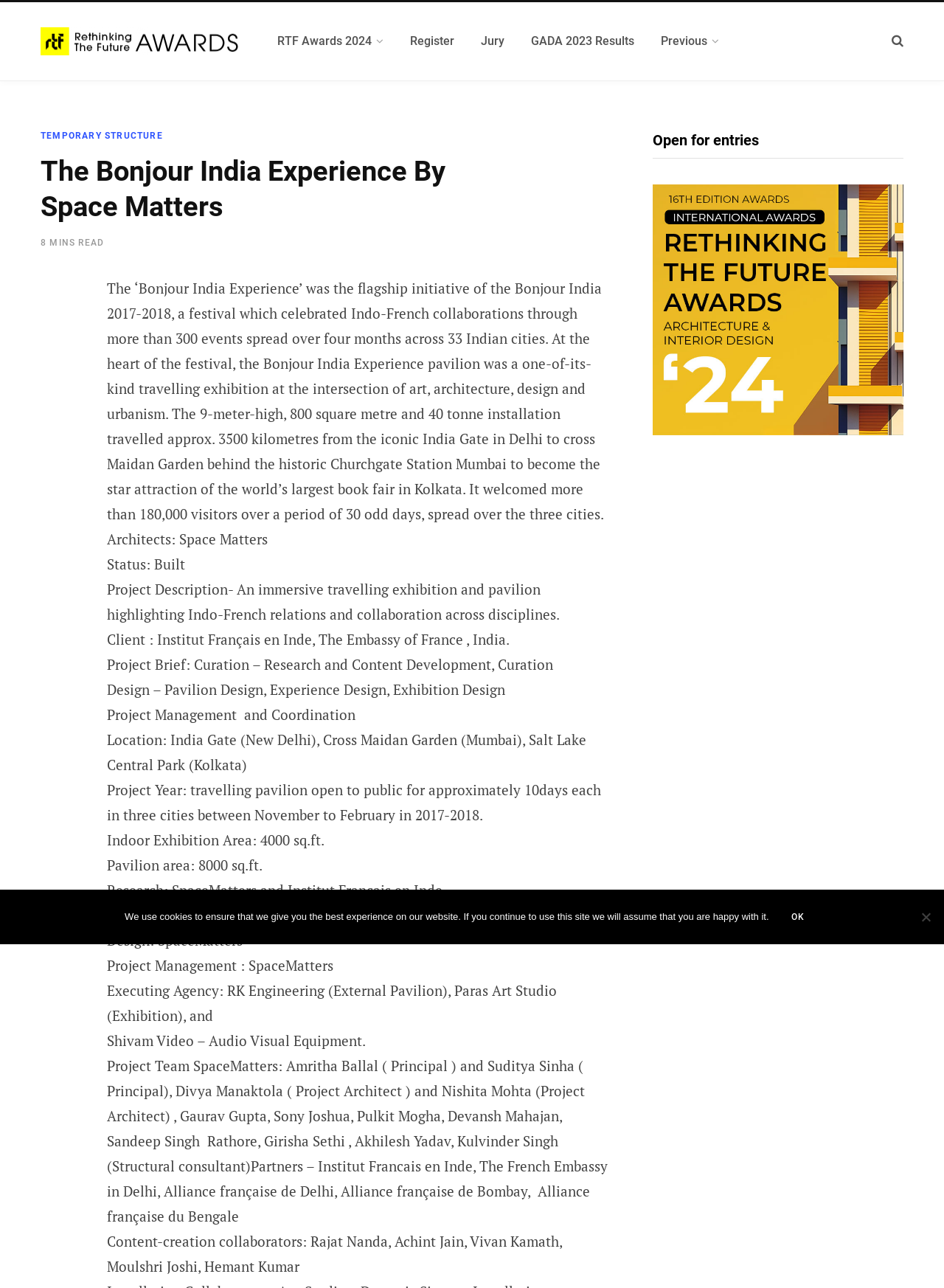Please identify the bounding box coordinates of the region to click in order to complete the task: "Click on GADA 2023 Results". The coordinates must be four float numbers between 0 and 1, specified as [left, top, right, bottom].

[0.548, 0.012, 0.686, 0.052]